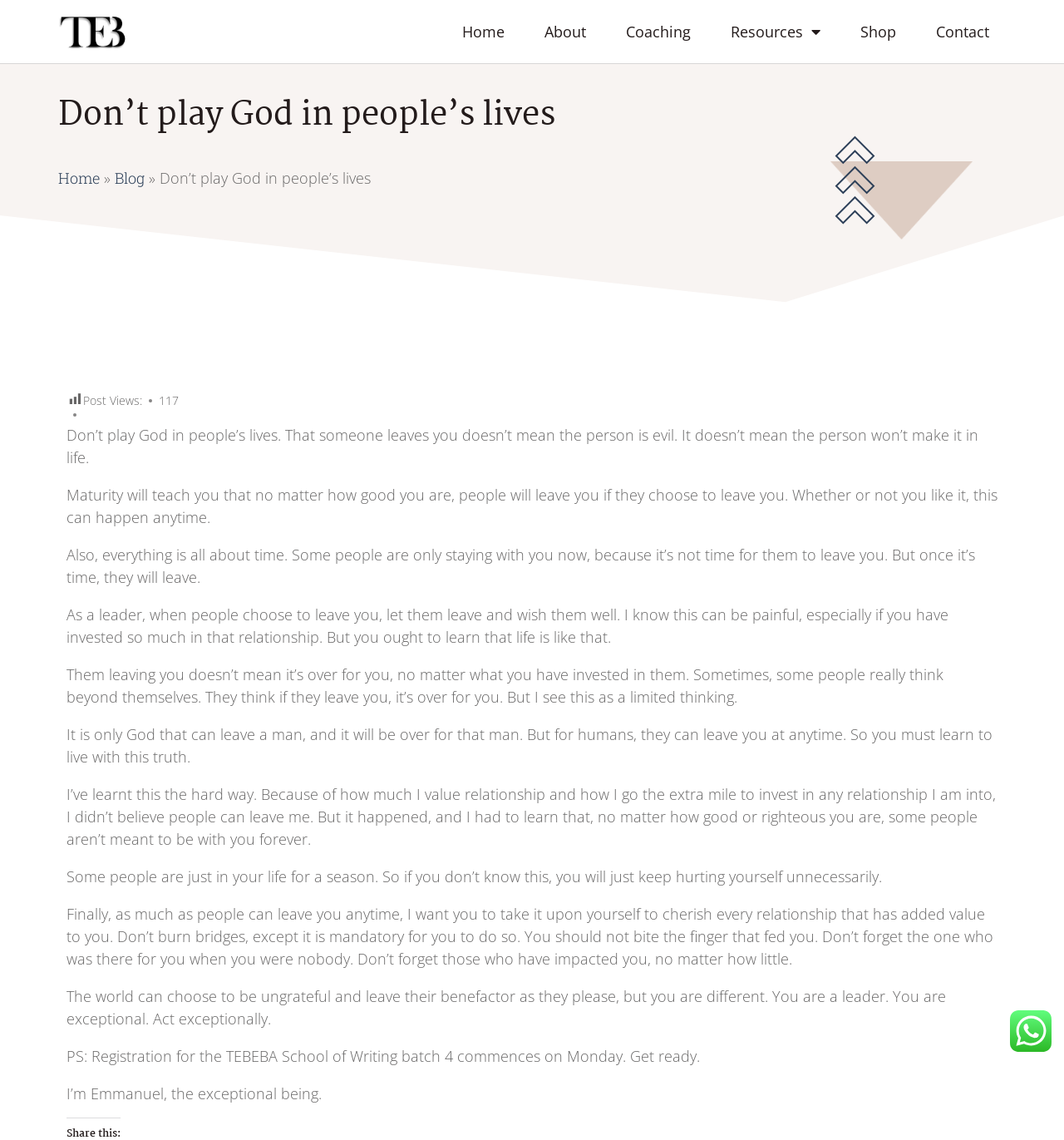Determine which piece of text is the heading of the webpage and provide it.

Don’t play God in people’s lives